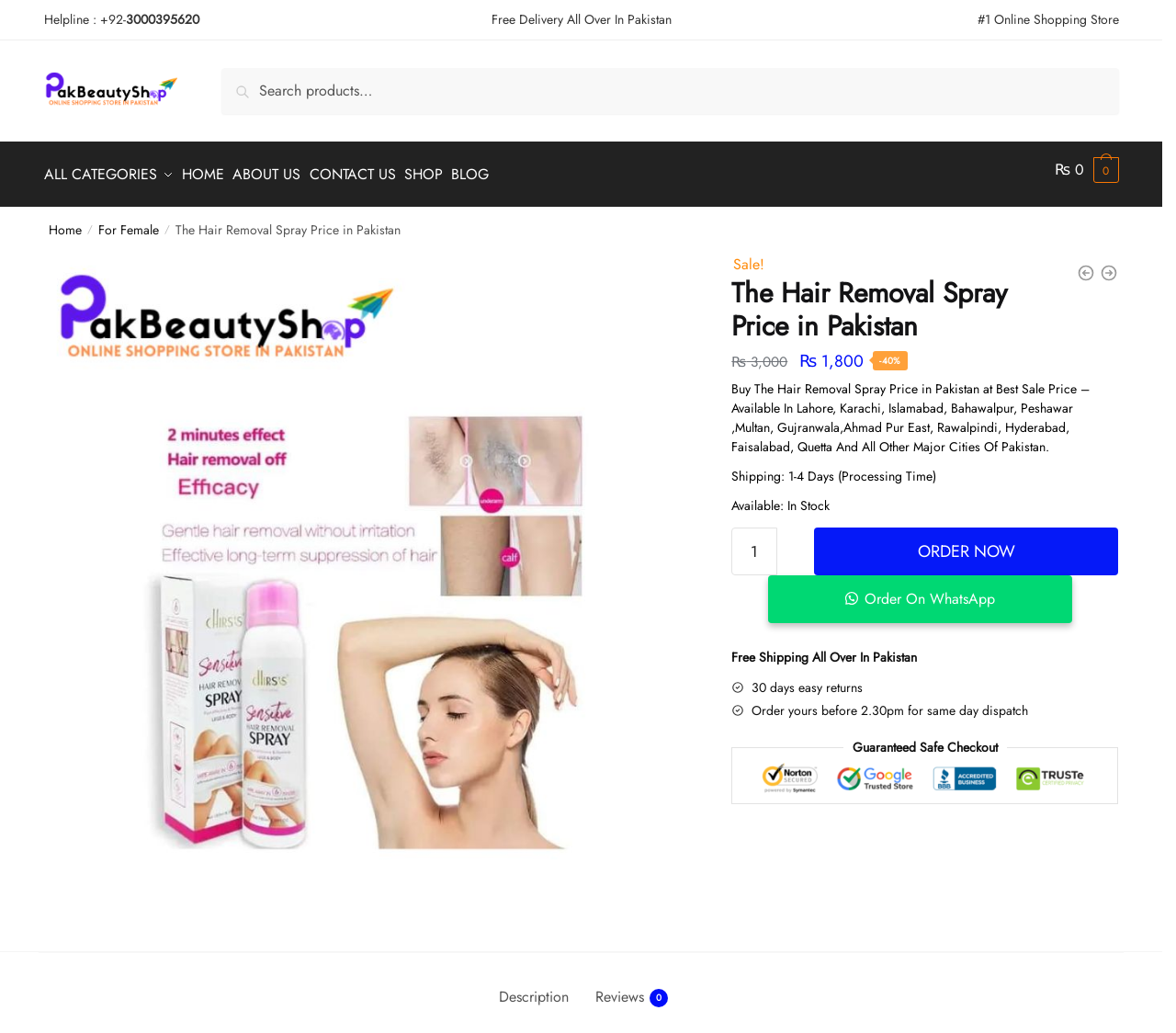Using details from the image, please answer the following question comprehensively:
What is the helpline number?

The helpline number can be found at the top of the webpage, where it says 'Helpline : +92-' followed by the number '3000395620'.